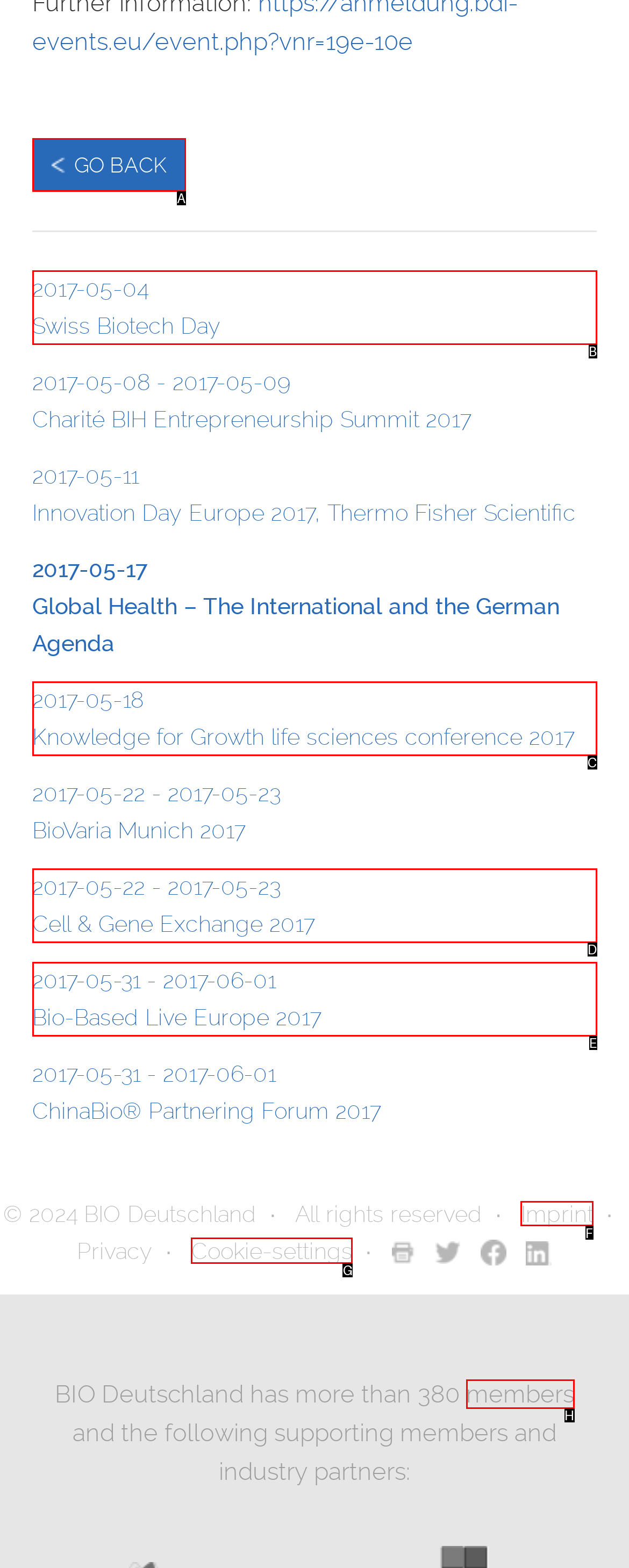Select the correct UI element to complete the task: visit imprint
Please provide the letter of the chosen option.

F